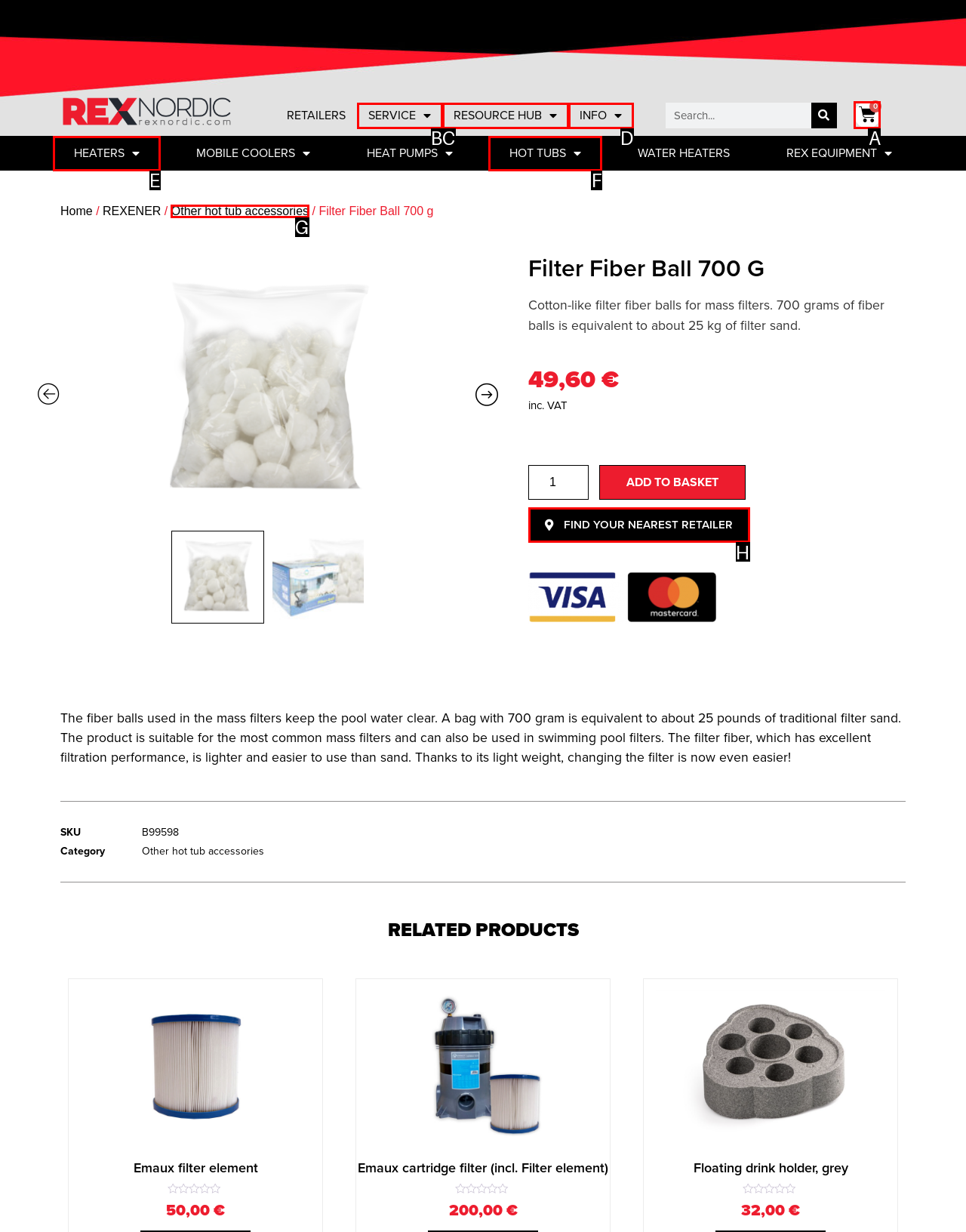Please select the letter of the HTML element that fits the description: Other hot tub accessories. Answer with the option's letter directly.

G